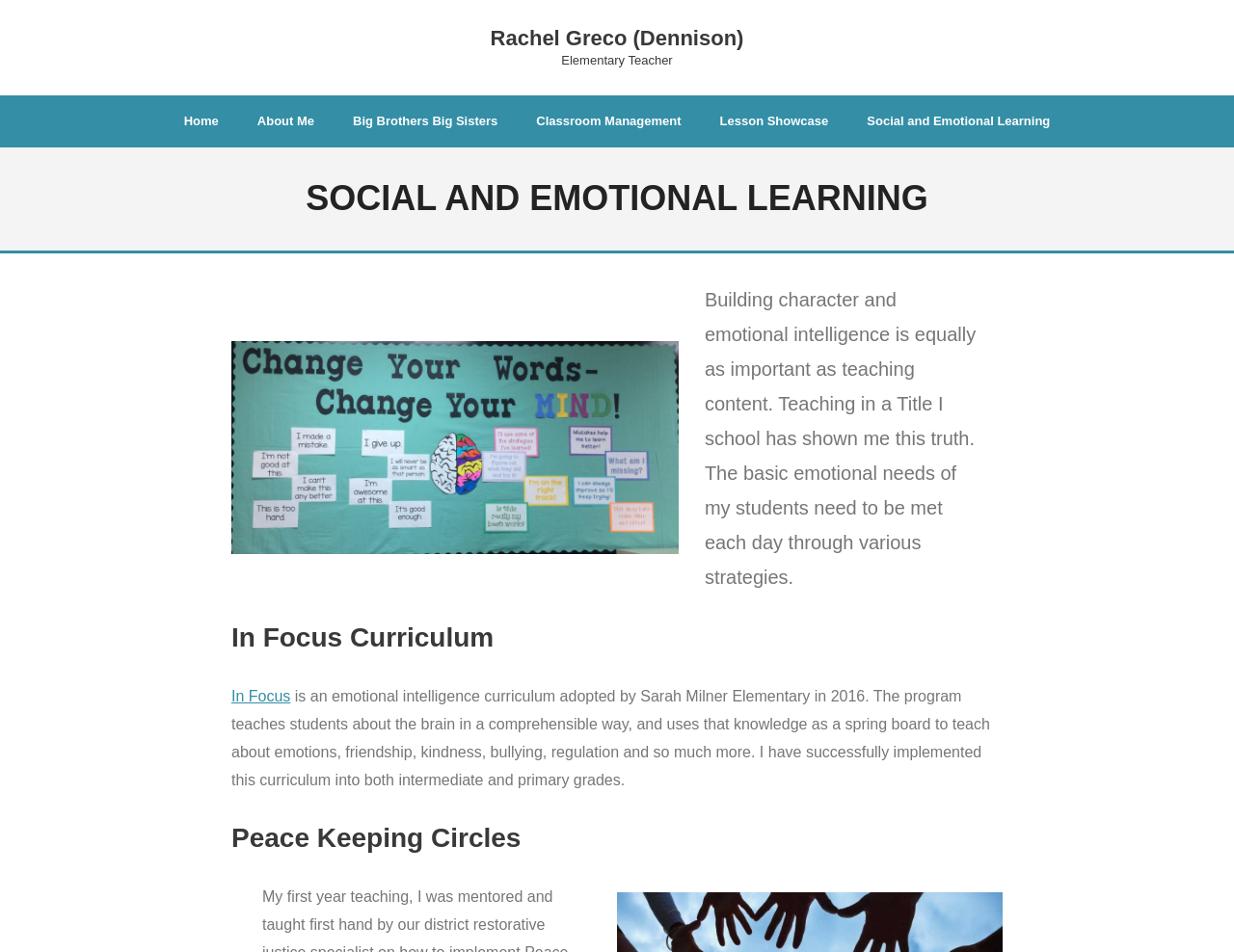What is the purpose of teaching social and emotional learning?
Based on the image, answer the question with a single word or brief phrase.

Building character and emotional intelligence